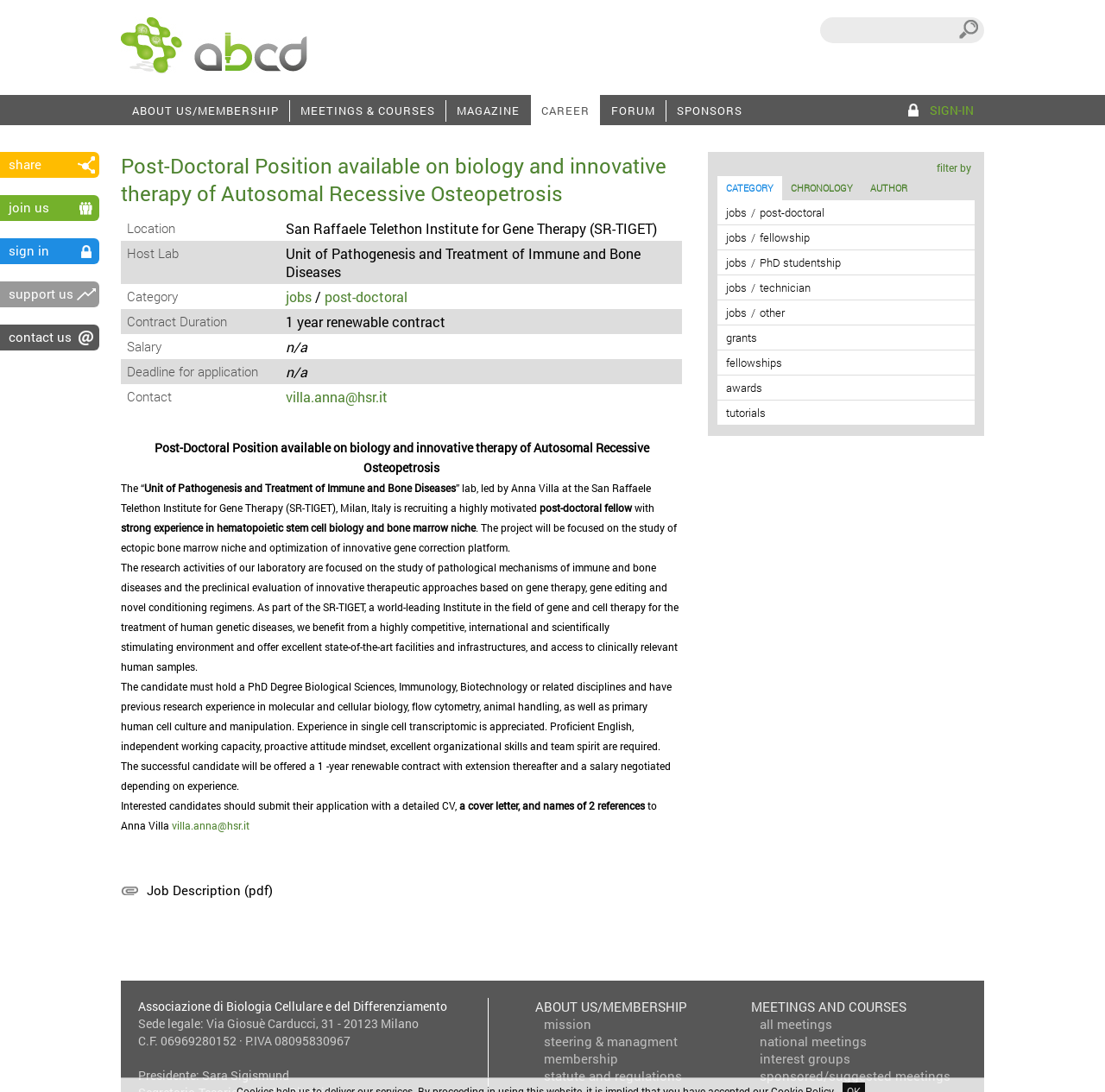Based on the element description About us/Membership, identify the bounding box coordinates for the UI element. The coordinates should be in the format (top-left x, top-left y, bottom-right x, bottom-right y) and within the 0 to 1 range.

[0.484, 0.914, 0.622, 0.93]